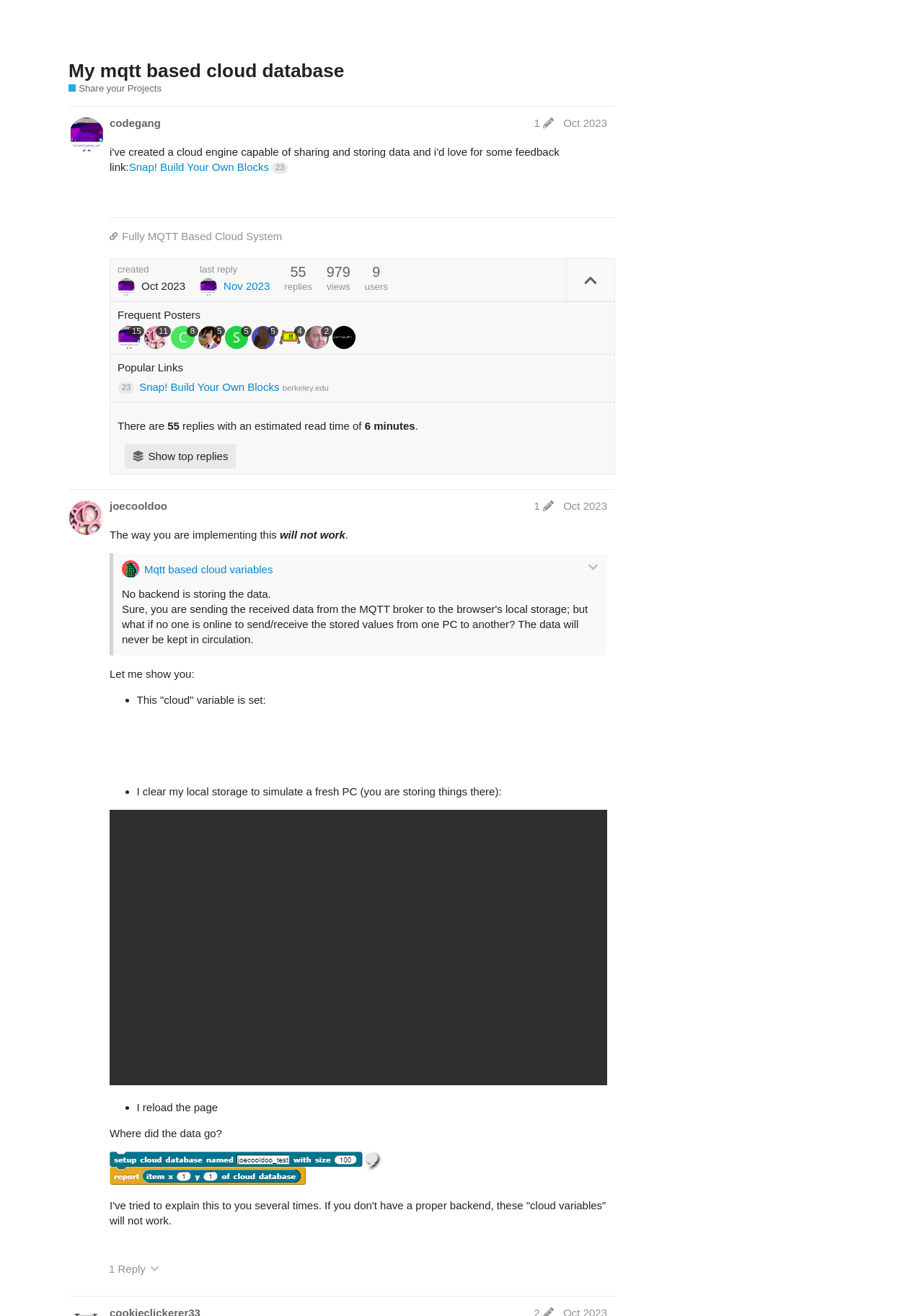Using the information in the image, give a detailed answer to the following question: What is the date of the post by @slate_technologies?

I found the answer by looking at the post region with the heading 'slate_technologies post edit history codegang Oct 2023', where I saw the link with the text 'Oct 2023'.